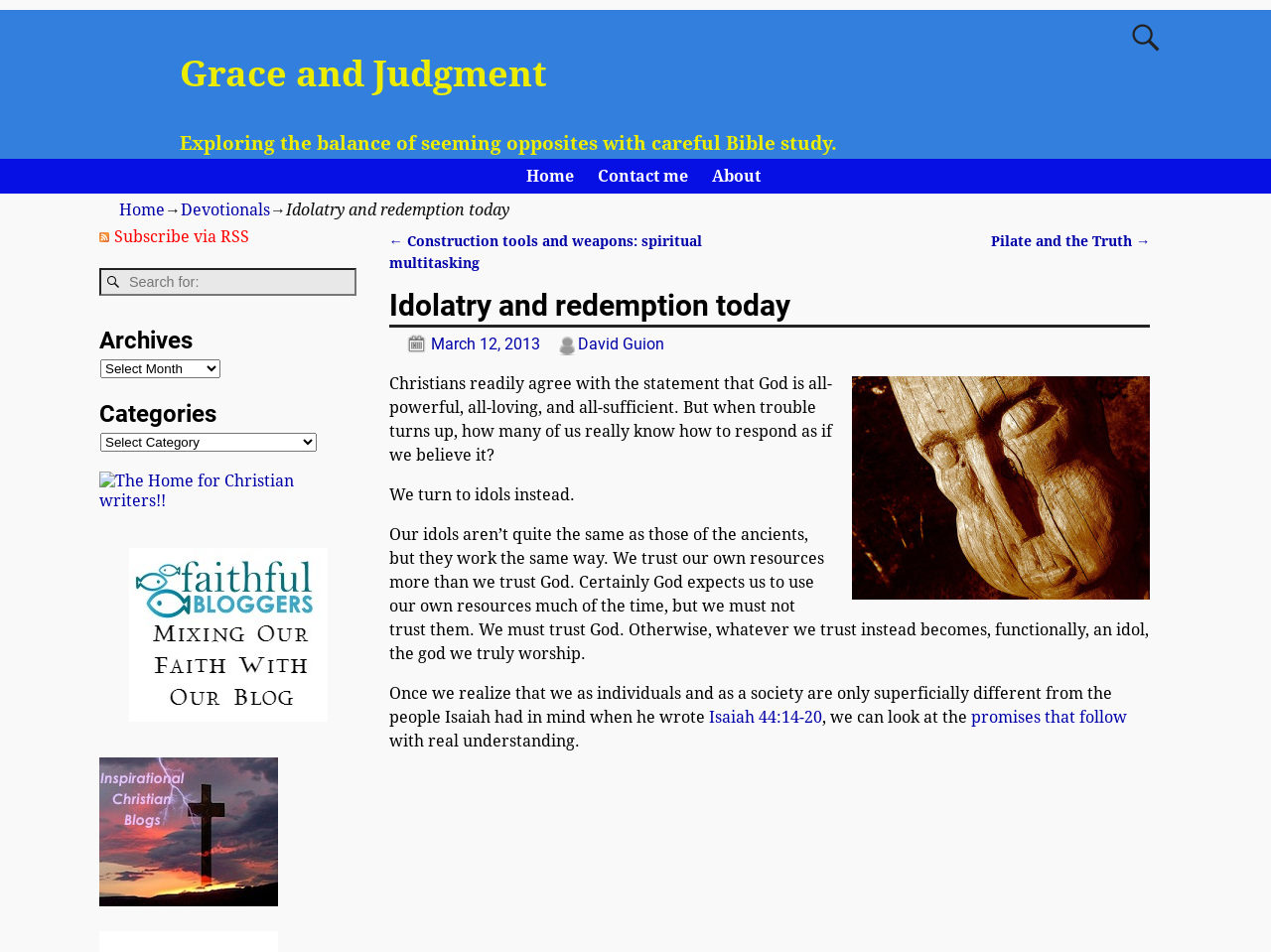Specify the bounding box coordinates of the area to click in order to follow the given instruction: "Read the post 'Grace and Judgment'."

[0.137, 0.055, 0.435, 0.1]